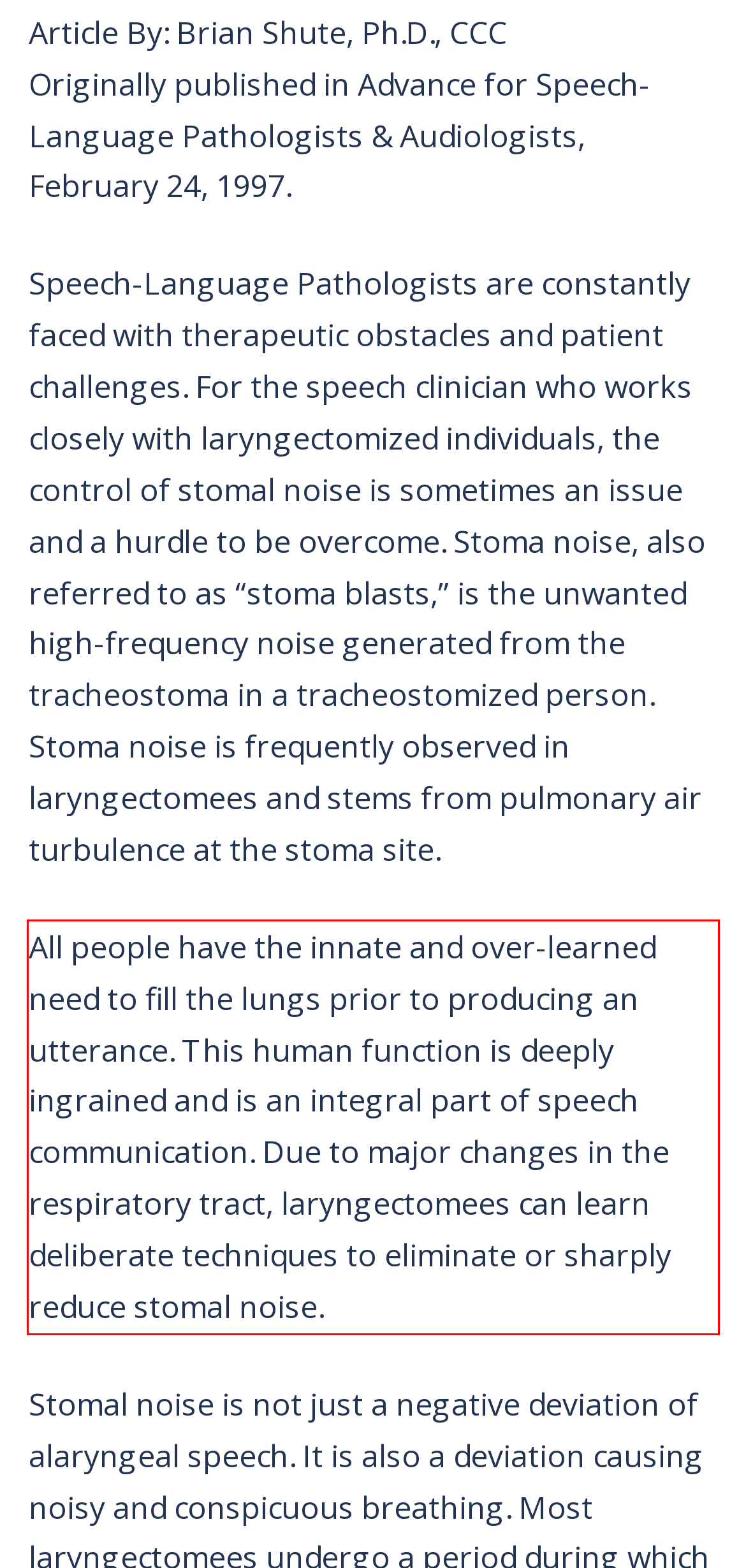Please examine the webpage screenshot and extract the text within the red bounding box using OCR.

All people have the innate and over-learned need to fill the lungs prior to producing an utterance. This human function is deeply ingrained and is an integral part of speech communication. Due to major changes in the respiratory tract, laryngectomees can learn deliberate techniques to eliminate or sharply reduce stomal noise.